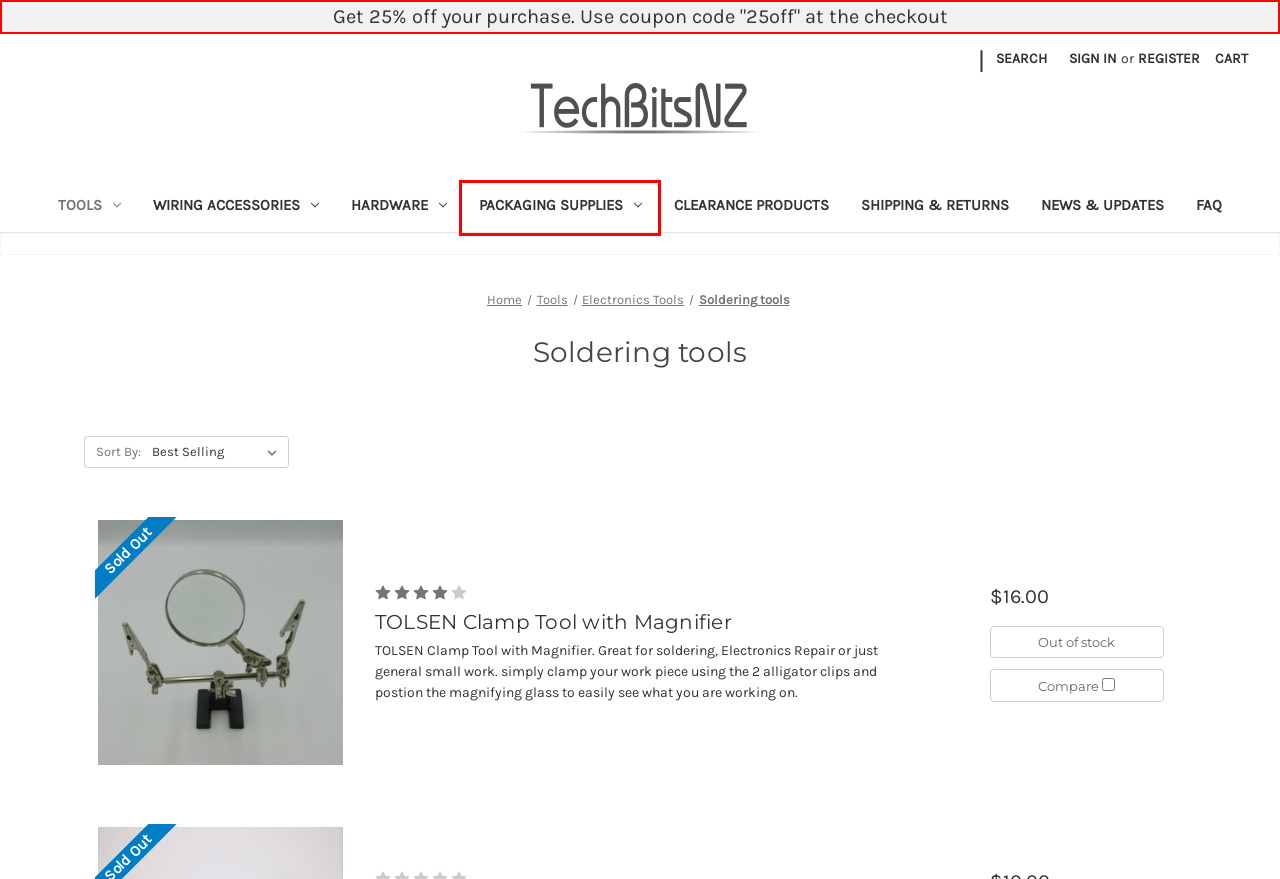You are presented with a screenshot of a webpage containing a red bounding box around a particular UI element. Select the best webpage description that matches the new webpage after clicking the element within the bounding box. Here are the candidates:
A. News & Updates - TechBits NZ
B. Tools - Electronics Tools - TechBits NZ
C. TechBits NZ
D. TechBits NZ | TOLSEN Clamp Tool with Magnifier
E. FAQ
F. Shipping Returns
G. Wiring Accessories - Page 1 - TechBits NZ
H. Packaging Supplies - Page 1 - TechBits NZ

H